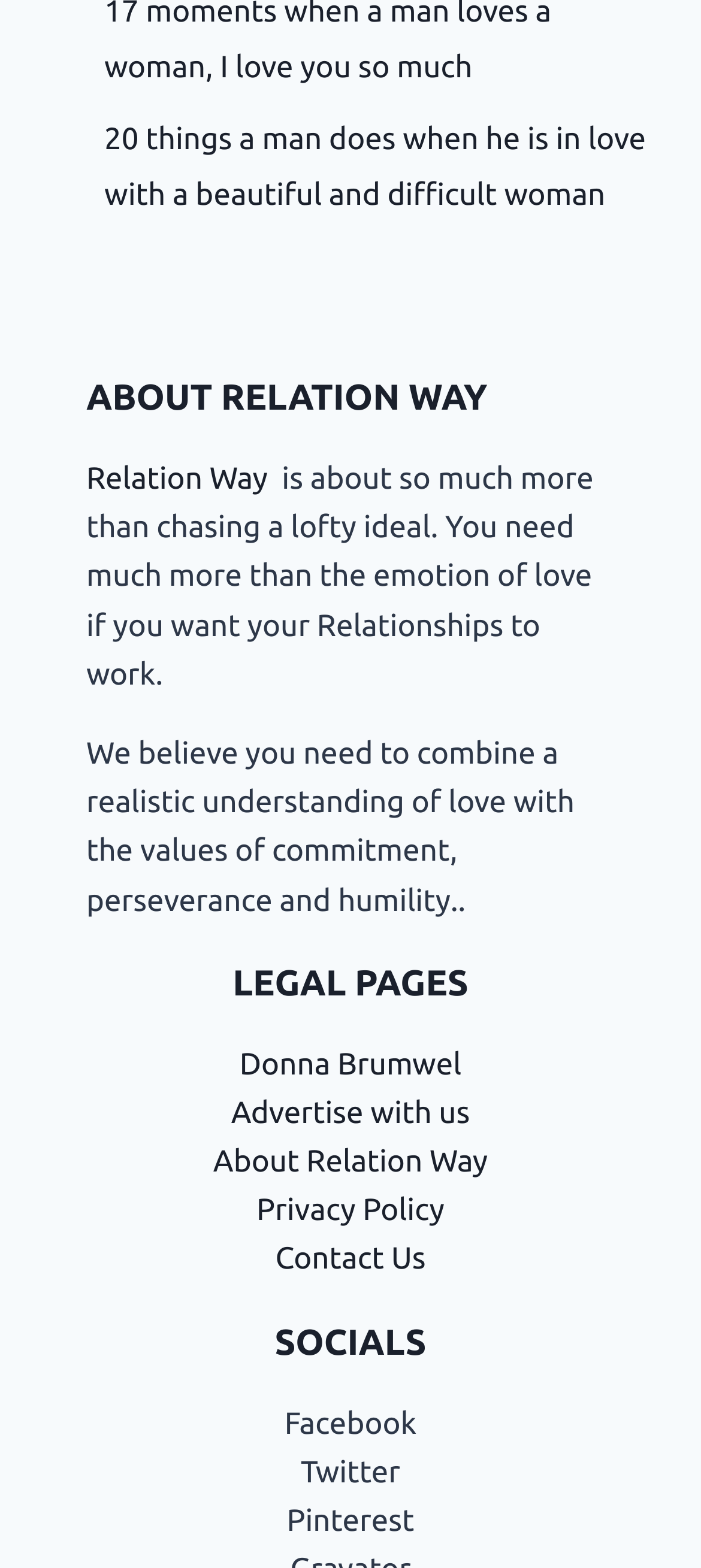What is the name of the author or contributor?
Use the image to answer the question with a single word or phrase.

Donna Brumwel